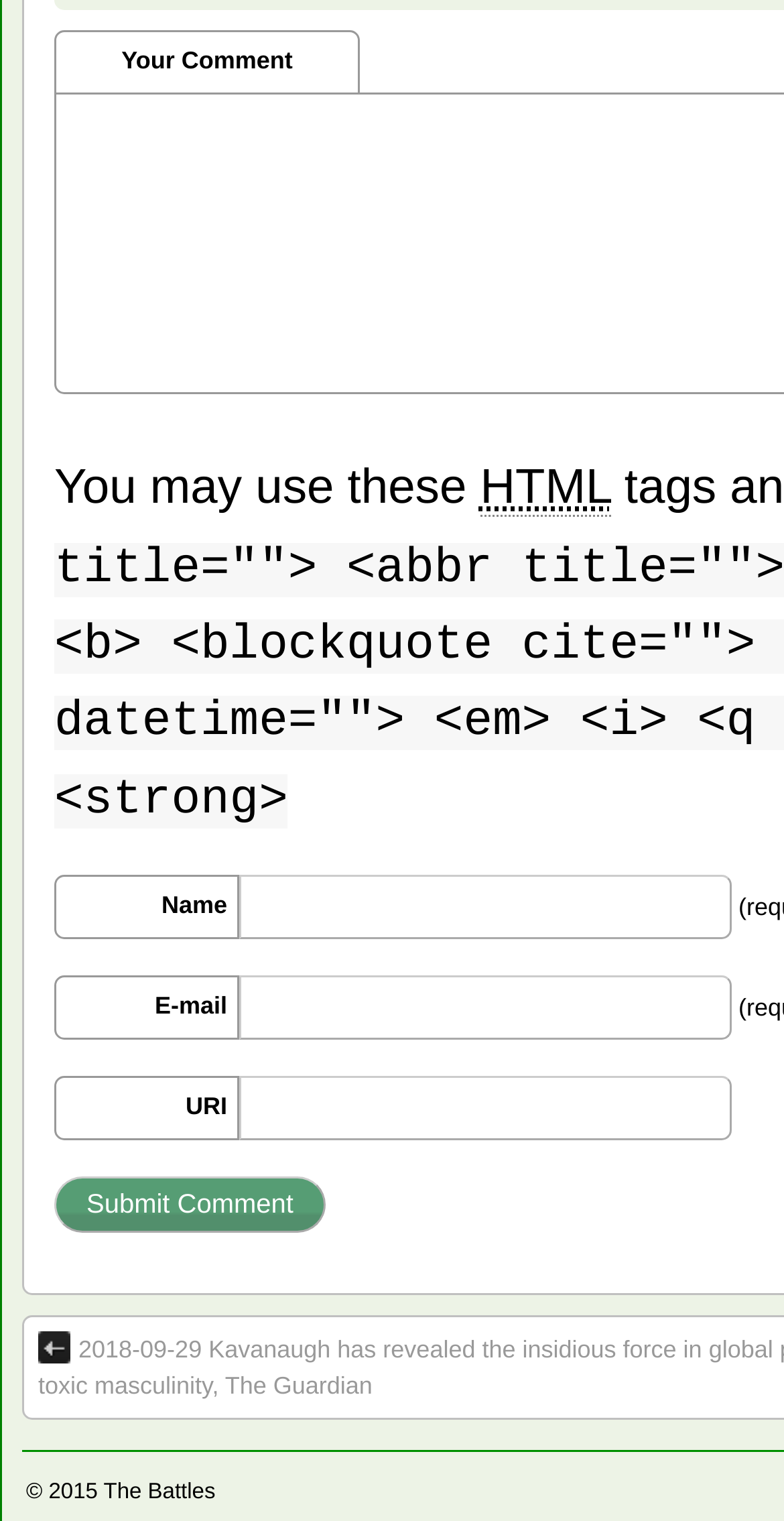Determine the bounding box coordinates of the UI element described below. Use the format (top-left x, top-left y, bottom-right x, bottom-right y) with floating point numbers between 0 and 1: parent_node: Name name="author"

[0.305, 0.575, 0.933, 0.617]